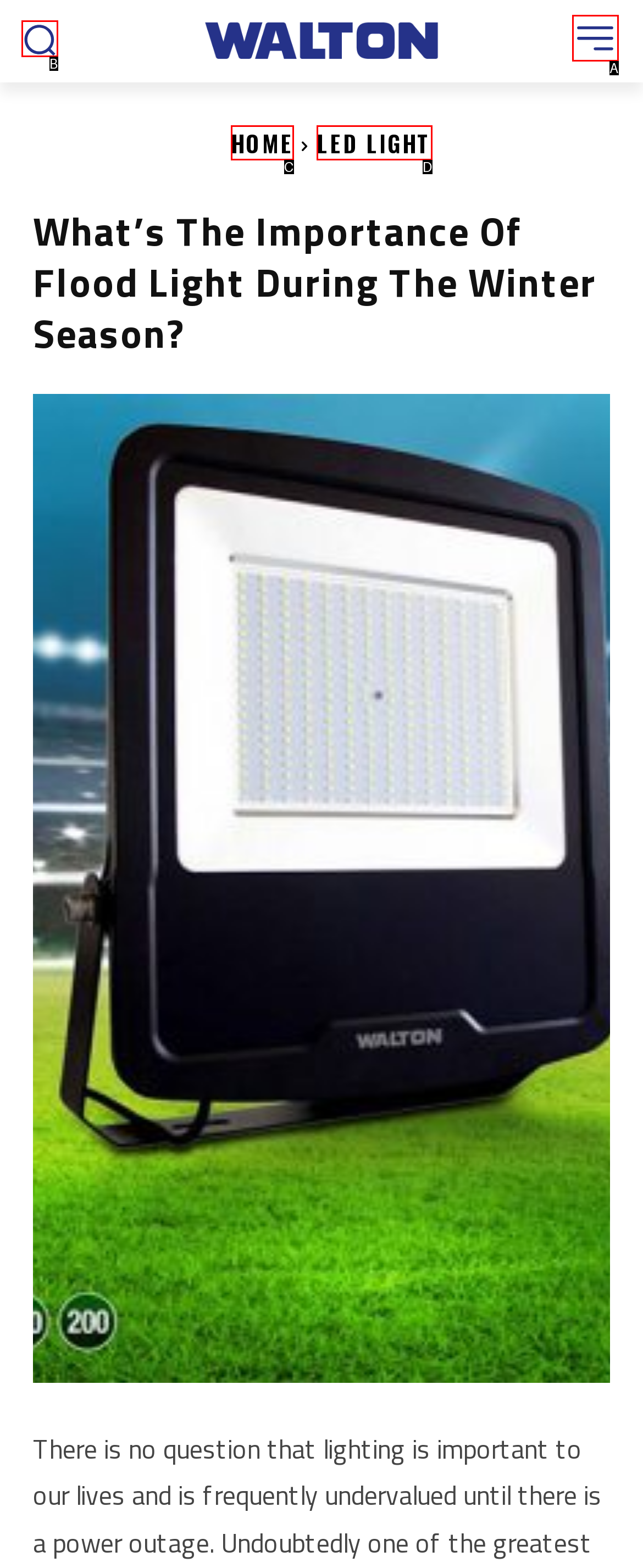From the given options, choose the HTML element that aligns with the description: title="Home". Respond with the letter of the selected element.

None